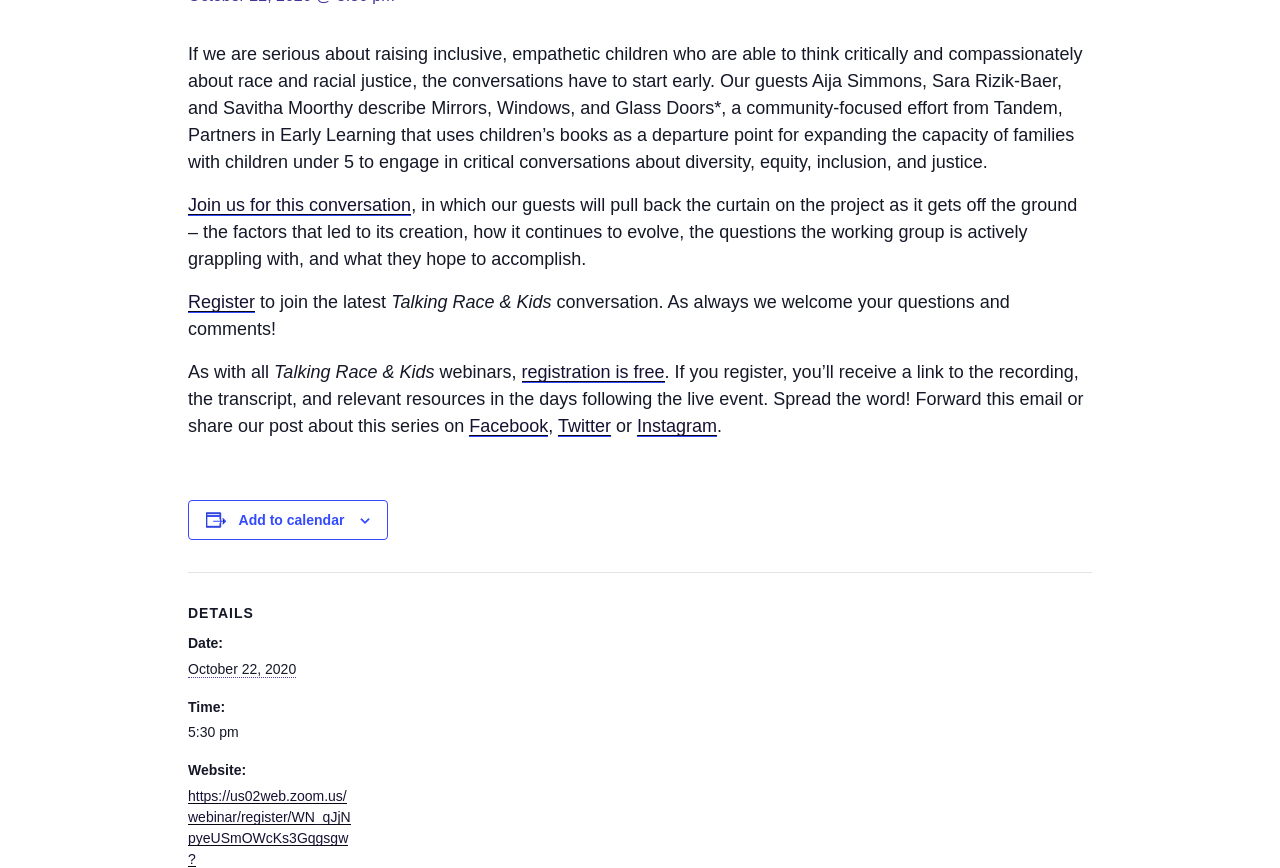Provide the bounding box coordinates for the UI element that is described as: "registration is free".

[0.407, 0.417, 0.519, 0.441]